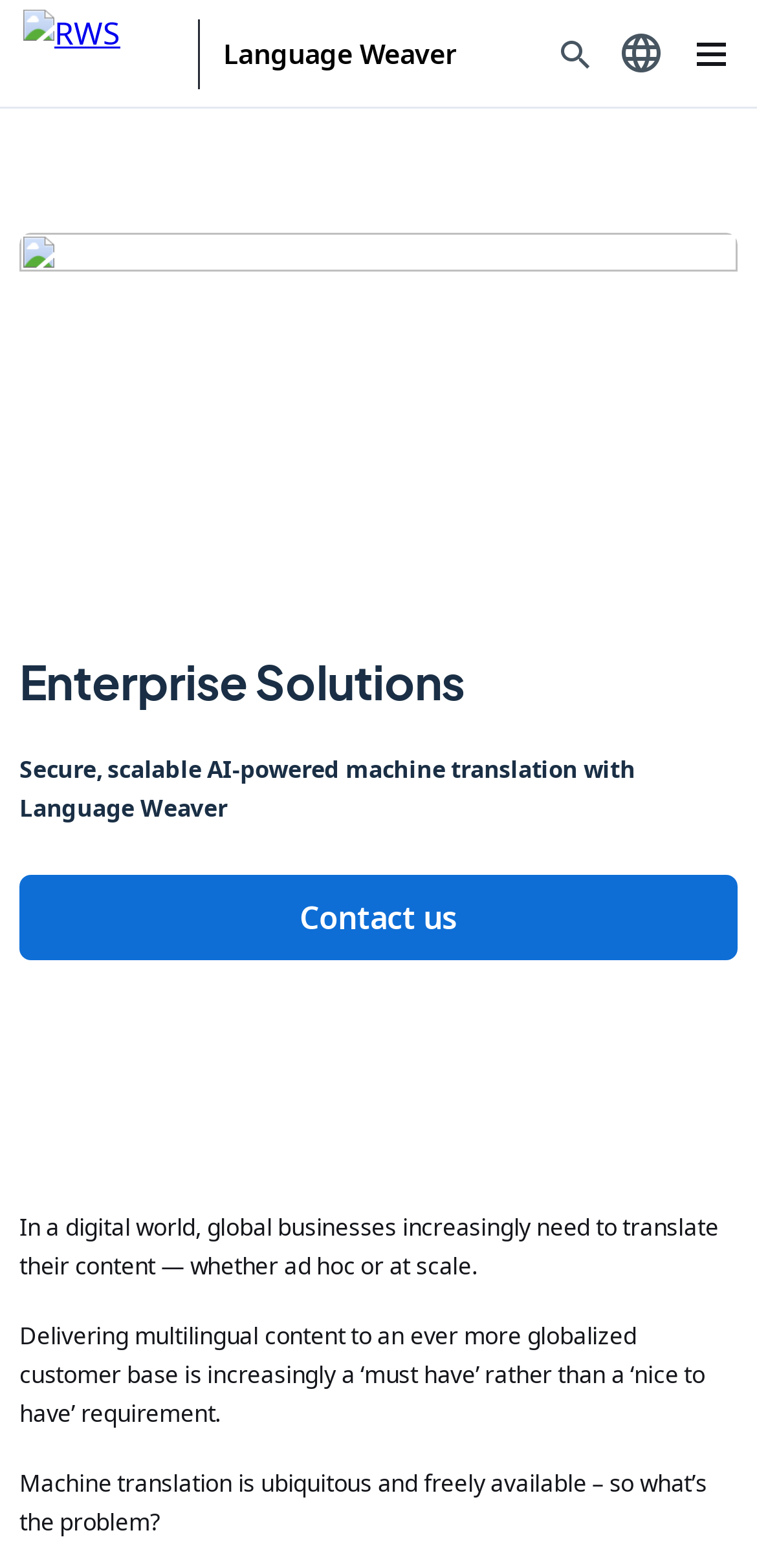What is the problem with machine translation?
Please provide a comprehensive answer based on the contents of the image.

The problem with machine translation is that it is ubiquitous and freely available, as stated in the text 'Machine translation is ubiquitous and freely available – so what’s the problem?' which implies that the ease of access to machine translation is not sufficient for enterprise-scale translation needs.